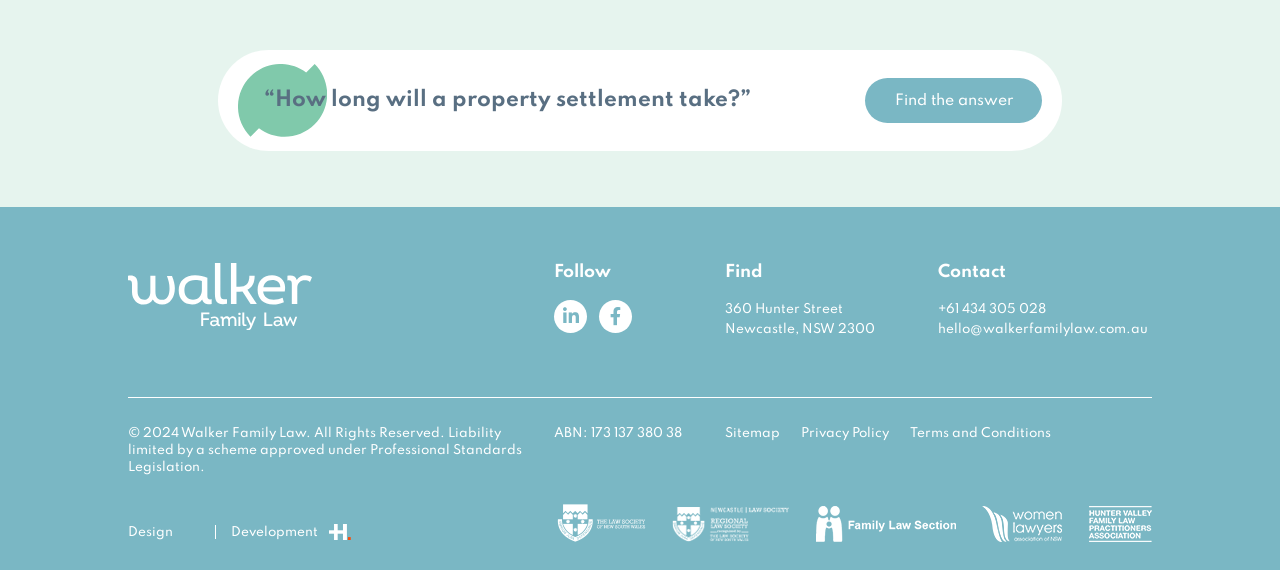Determine the bounding box coordinates of the region I should click to achieve the following instruction: "Call the office at +61 434 305 028". Ensure the bounding box coordinates are four float numbers between 0 and 1, i.e., [left, top, right, bottom].

[0.733, 0.531, 0.817, 0.554]